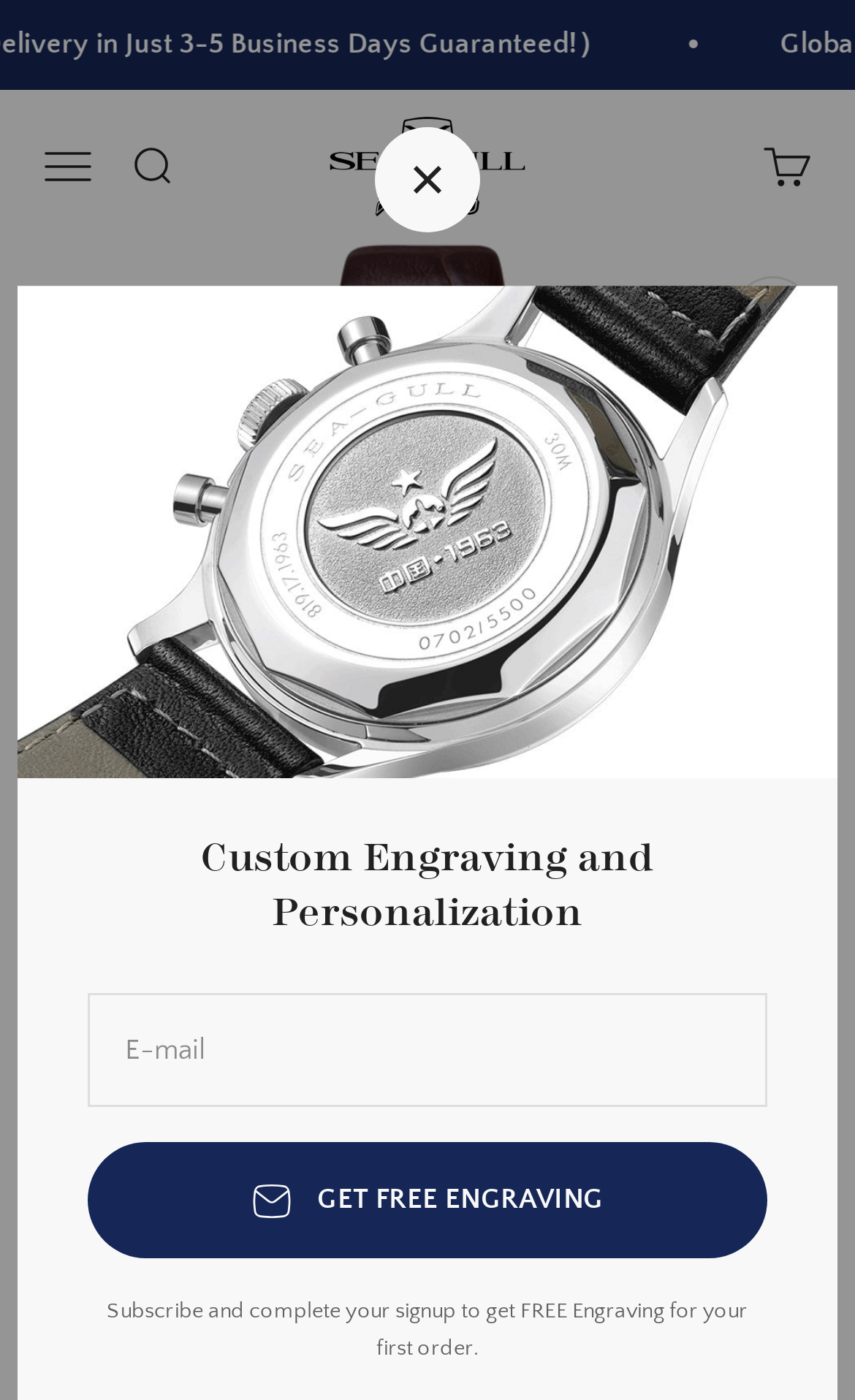Answer briefly with one word or phrase:
What is the power reserve of the watch movement?

39 Hours